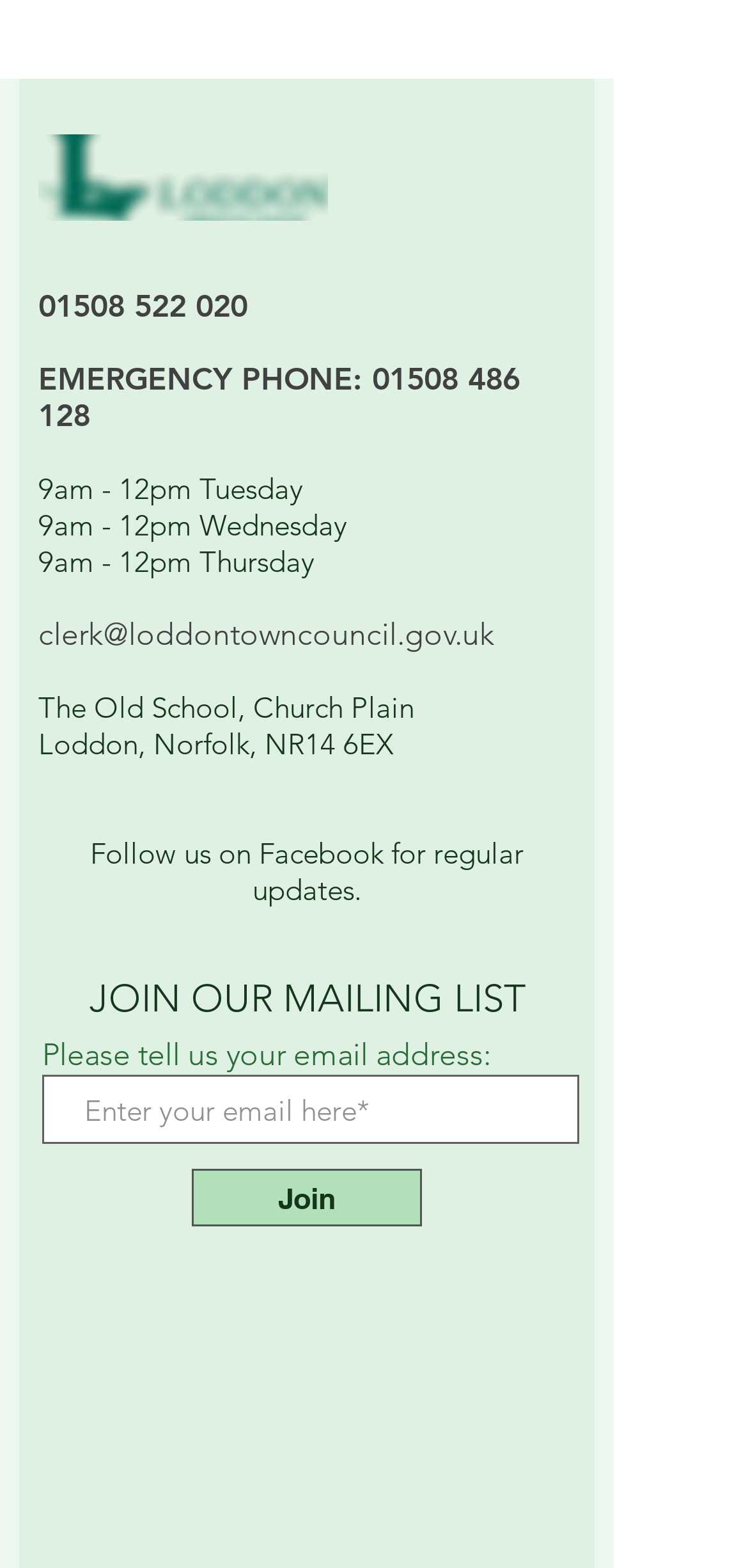What is the phone number for emergencies?
Observe the image and answer the question with a one-word or short phrase response.

01508 522 020